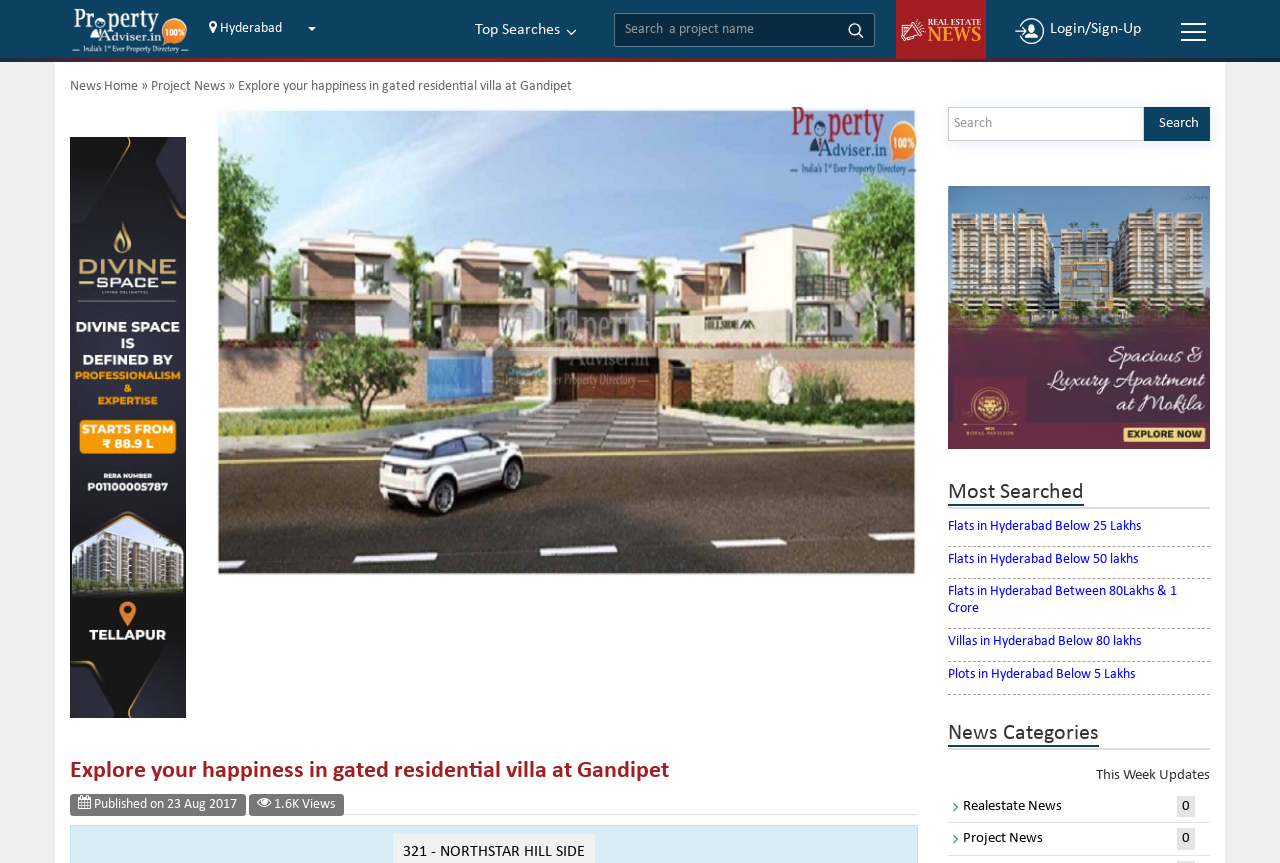From the element description title="India's 1st Ever Property Directory", predict the bounding box coordinates of the UI element. The coordinates must be specified in the format (top-left x, top-left y, bottom-right x, bottom-right y) and should be within the 0 to 1 range.

[0.055, 0.0, 0.148, 0.071]